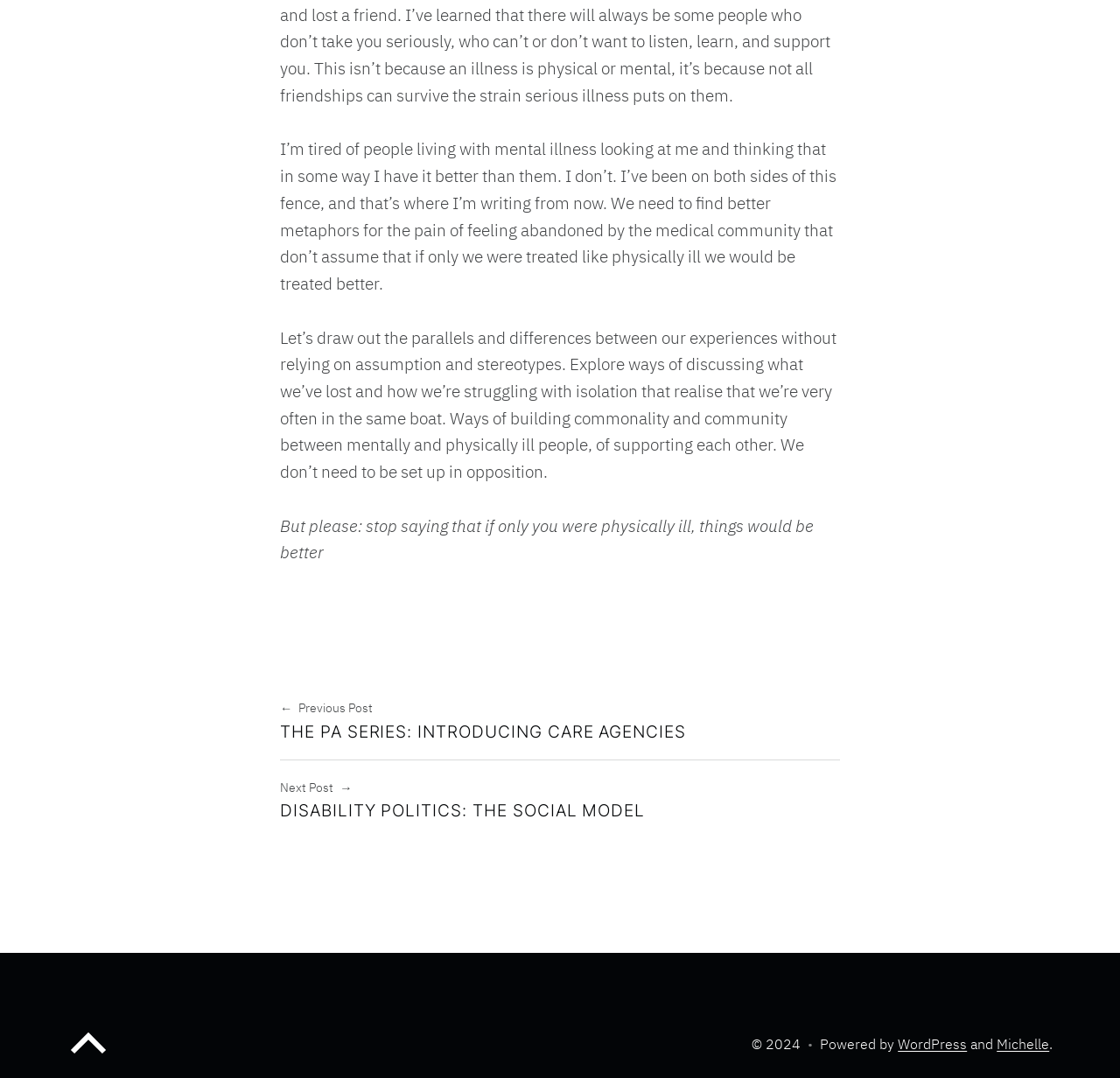Please examine the image and answer the question with a detailed explanation:
What is the author's intention in writing this article?

The author's intention in writing this article is to build community and commonality between mentally and physically ill people, as stated in the text 'Ways of building commonality and community between mentally and physically ill people, of supporting each other'.